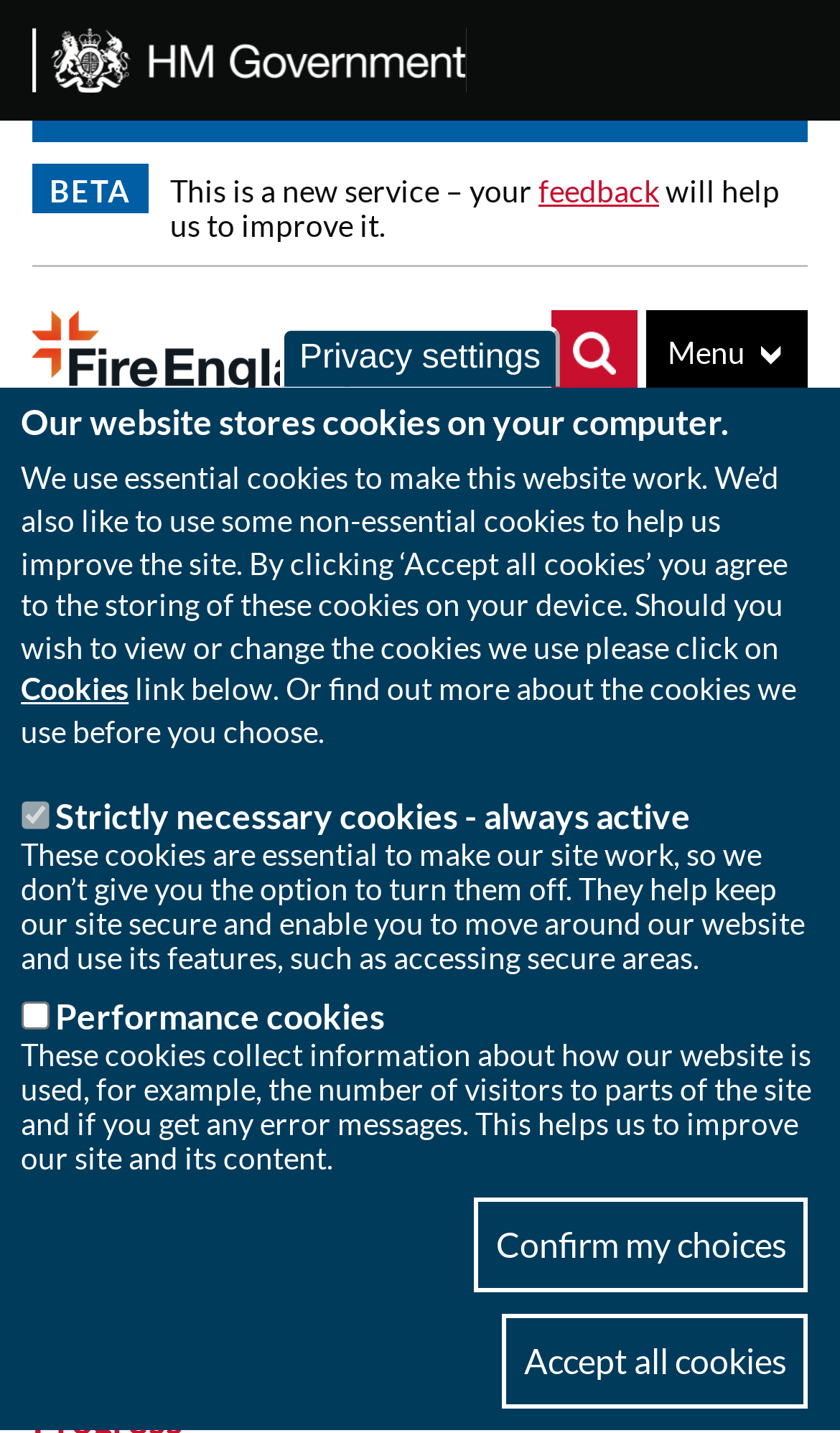What is the last updated date of the page?
Please use the image to provide an in-depth answer to the question.

I found the last updated date of the page by looking at the static text 'Last updated: 14 February 2022' located at the top of the page, which indicates when the page was last updated.